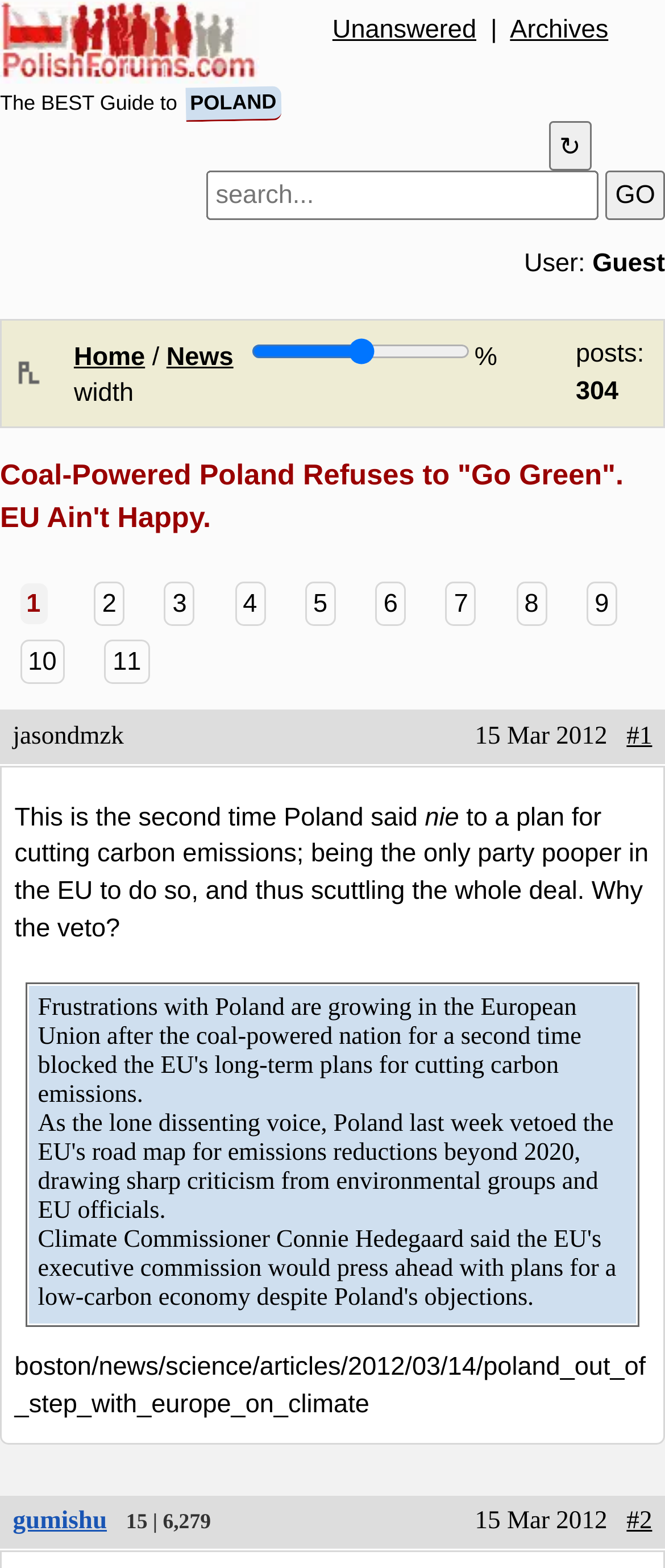Provide a brief response to the question below using a single word or phrase: 
What is the username of the person who wrote the article?

jasondmzk